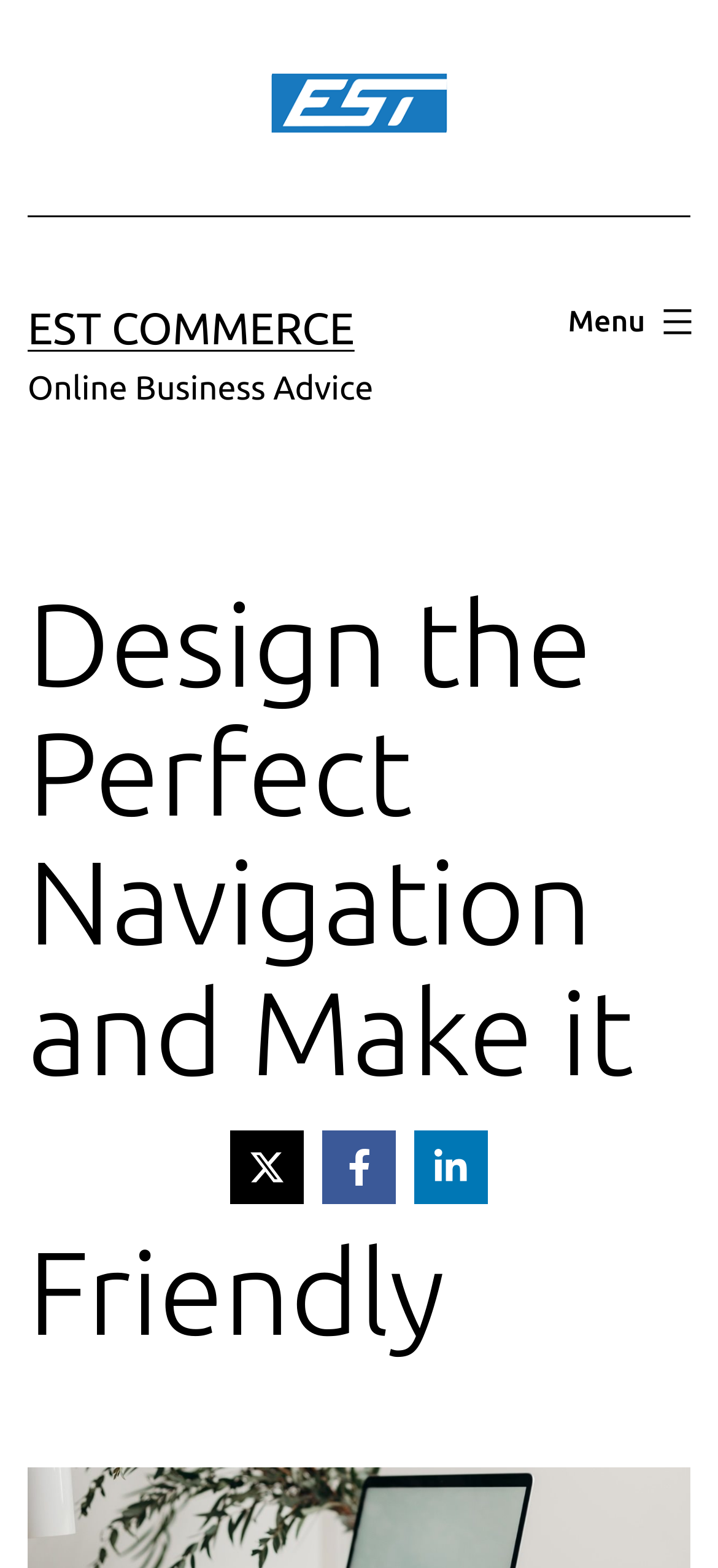Give a detailed overview of the webpage's appearance and contents.

The webpage is about designing the perfect navigation and making it user-friendly, as indicated by the title "Design the Perfect Navigation and Make it User-Friendly – EST Commerce". 

At the top left of the page, there is a link to "EST Commerce" accompanied by an image with the same name. Below this, there is a larger link to "EST COMMERCE" followed by a static text "Online Business Advice". 

On the top right side of the page, there is a navigation menu labeled "Primary menu" with a button to expand or collapse it. When expanded, it controls a list of items, including a heading that repeats the title of the page. 

At the bottom of the page, there are three links to social media platforms: "X", "Facebook", and "LinkedIn", each accompanied by an image. The "X" link is located at the bottom left, while the "Facebook" and "LinkedIn" links are positioned to its right.